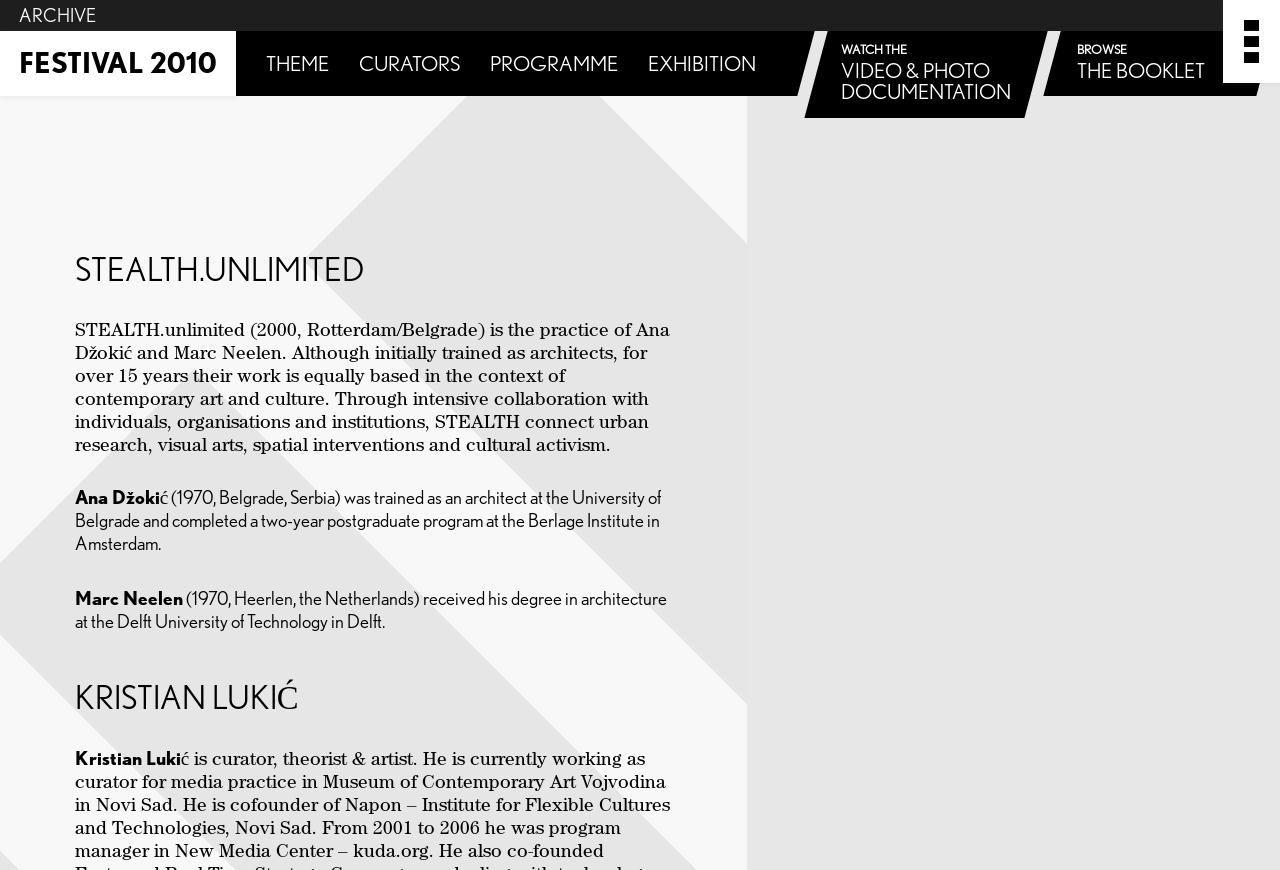Locate the bounding box coordinates of the area that needs to be clicked to fulfill the following instruction: "browse THE THEME". The coordinates should be in the format of four float numbers between 0 and 1, namely [left, top, right, bottom].

[0.208, 0.058, 0.257, 0.087]